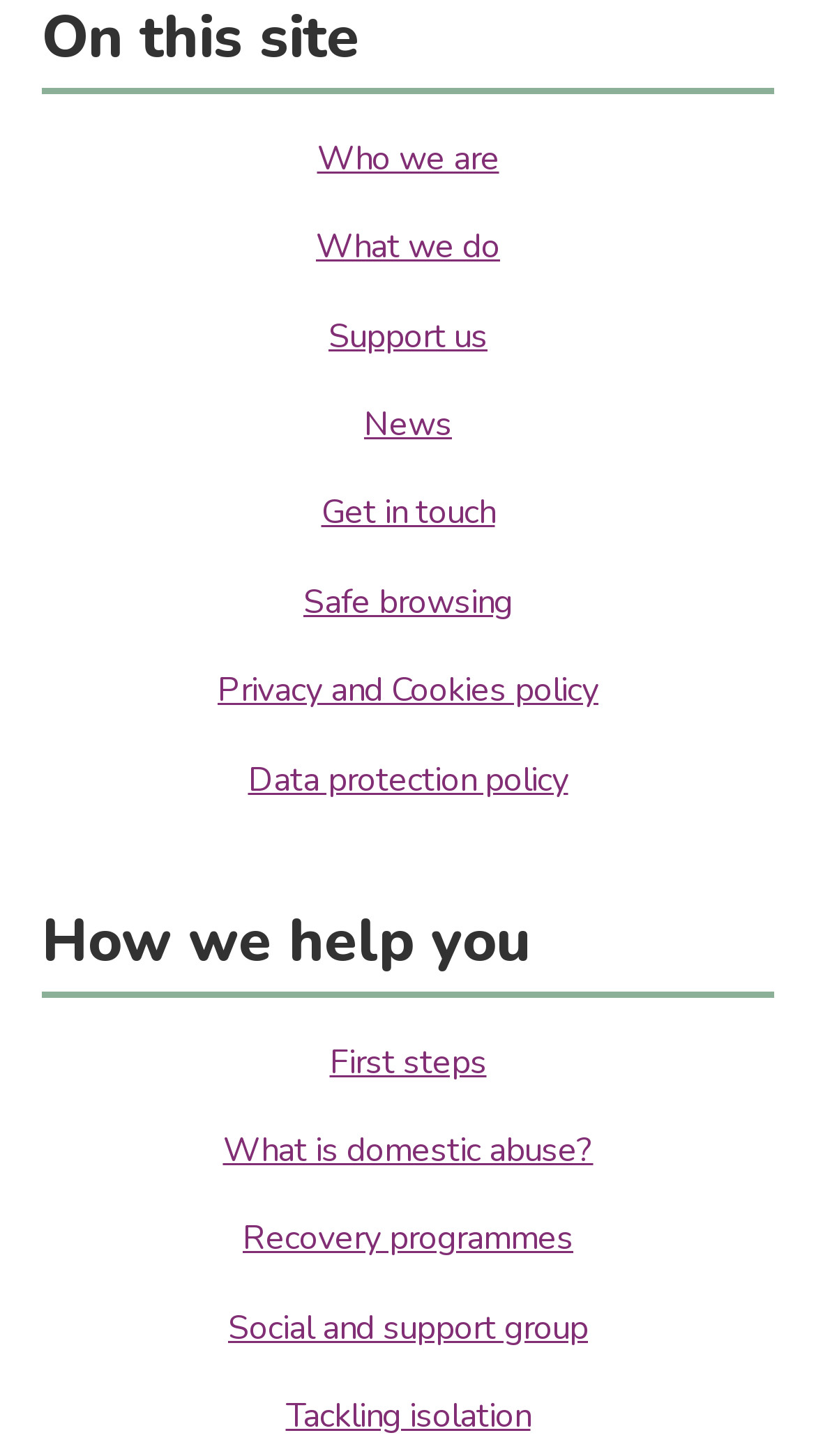How many links are under 'On this Site menu'?
Refer to the image and provide a concise answer in one word or phrase.

8